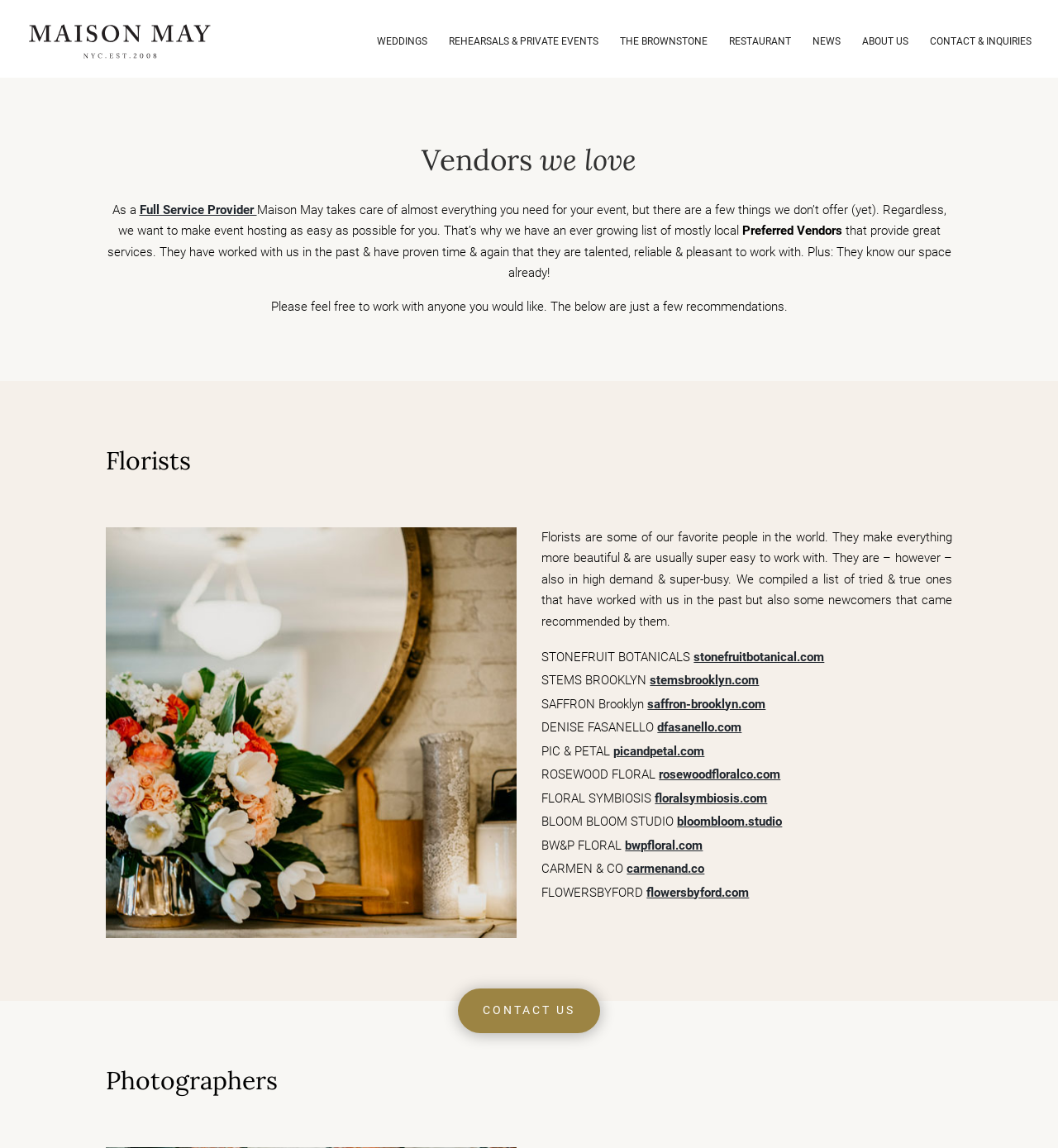Please respond in a single word or phrase: 
What is the purpose of the Preferred Vendor List?

To make event hosting easy